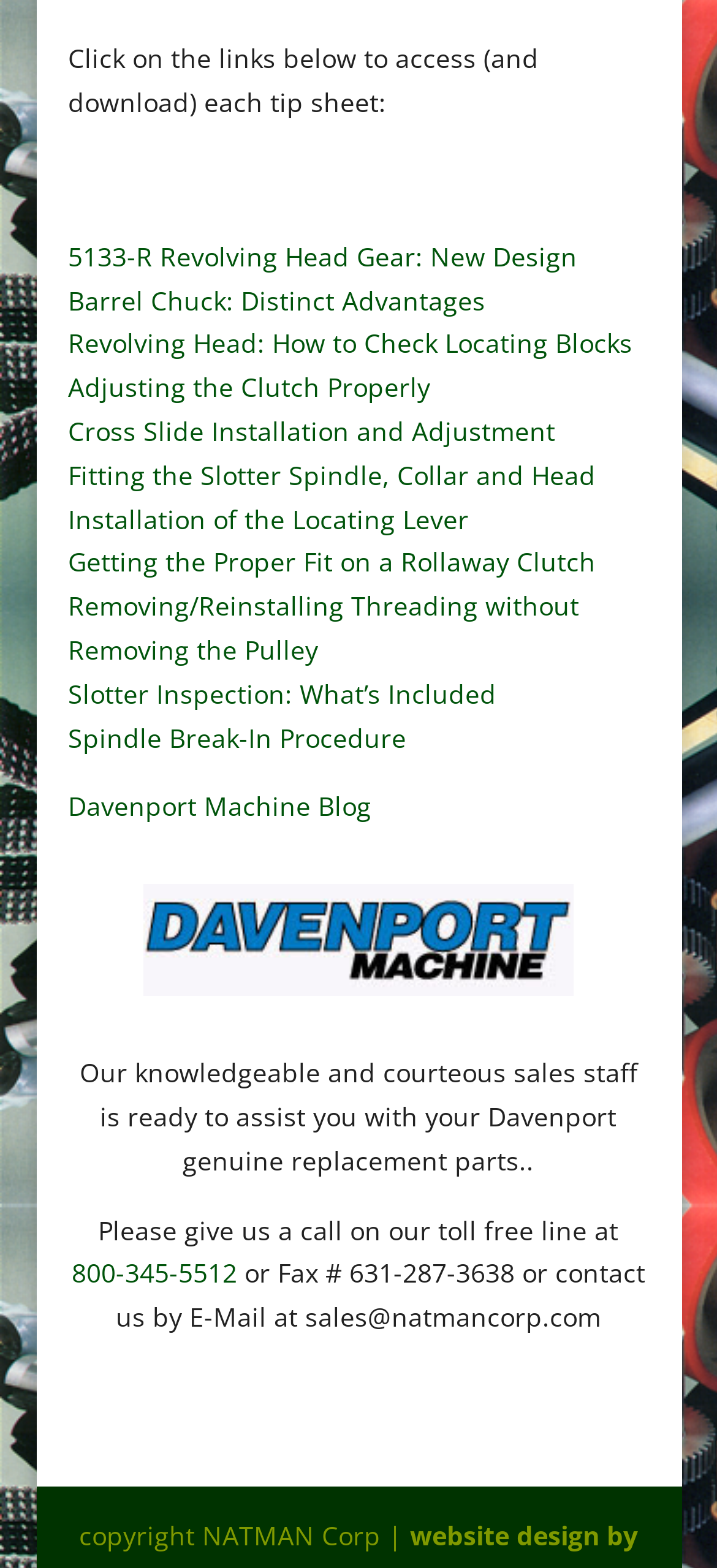How many ways are there to contact the sales staff?
Please look at the screenshot and answer in one word or a short phrase.

3